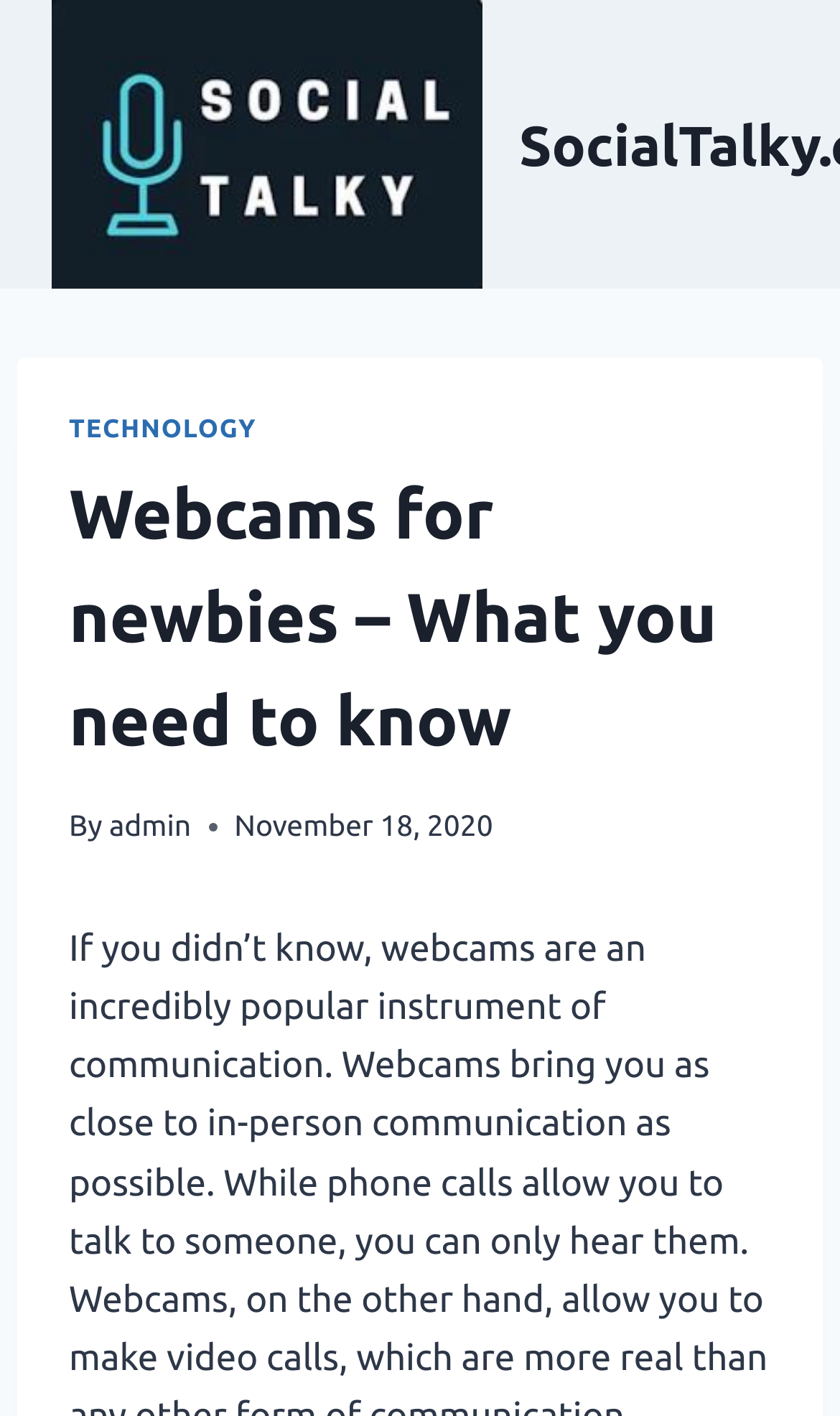What is the category of the article?
Based on the screenshot, respond with a single word or phrase.

TECHNOLOGY